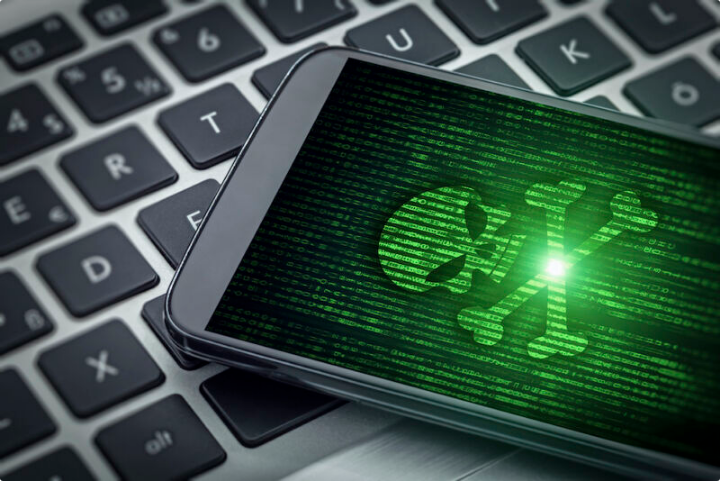Provide a comprehensive description of the image.

The image features a smartphone displaying a menacing graphic of a skull and crossbones, superimposed over a backdrop of flowing green binary code. The smartphone is positioned on a laptop keyboard, symbolizing the convergence of mobile and computer technology. This visual captures the essence of cybersecurity threats, particularly in the context of malware targeting mobile devices, reflecting the recent announcements by Facebook regarding their efforts to combat hacking operations that exploit social media platforms for malicious activities. The overall mood is ominous, highlighting the ongoing battle against cybercrime and the vulnerabilities that exist in the digital age.